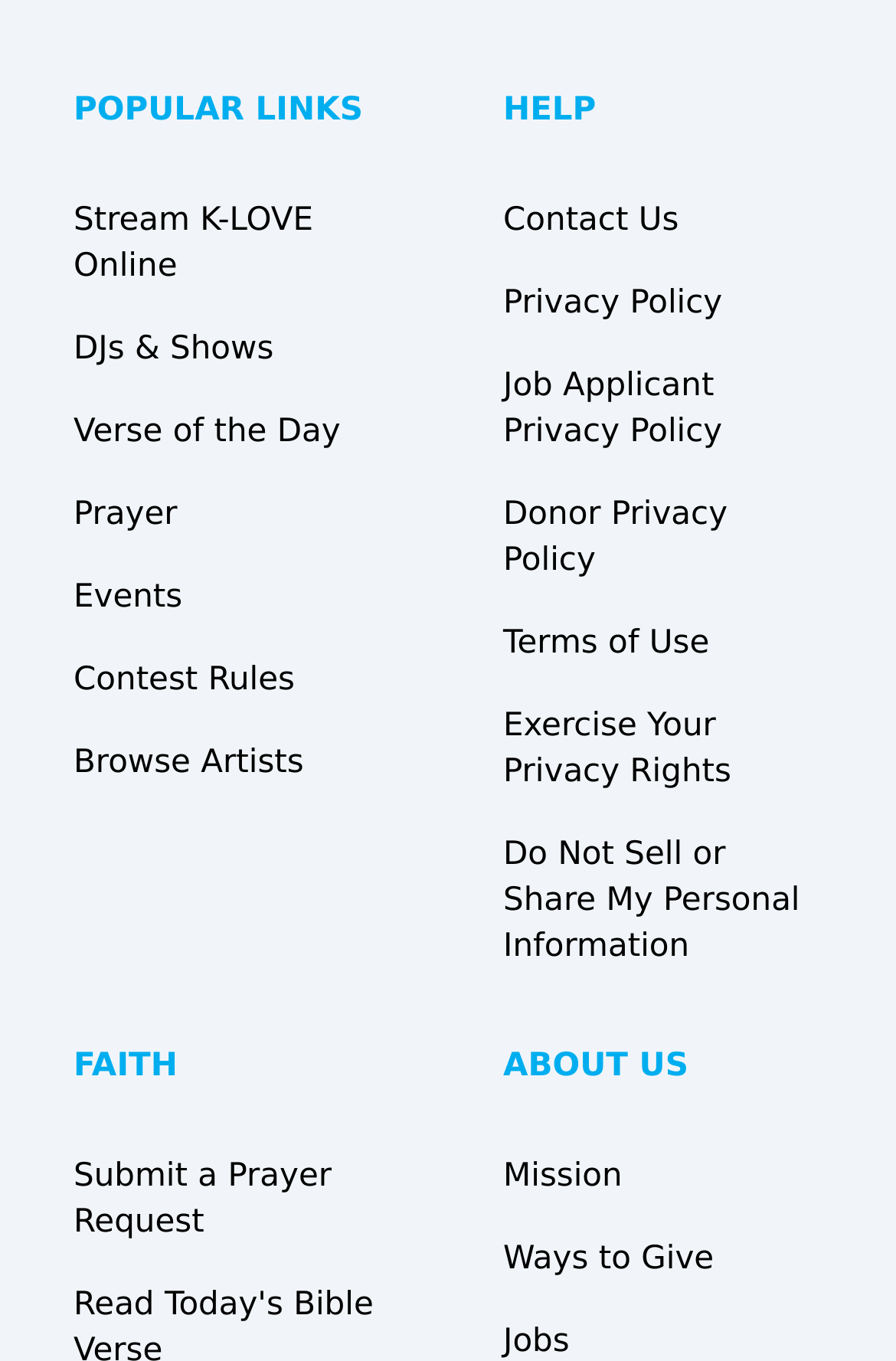Respond with a single word or phrase for the following question: 
How many links are under the 'ABOUT US' category?

3